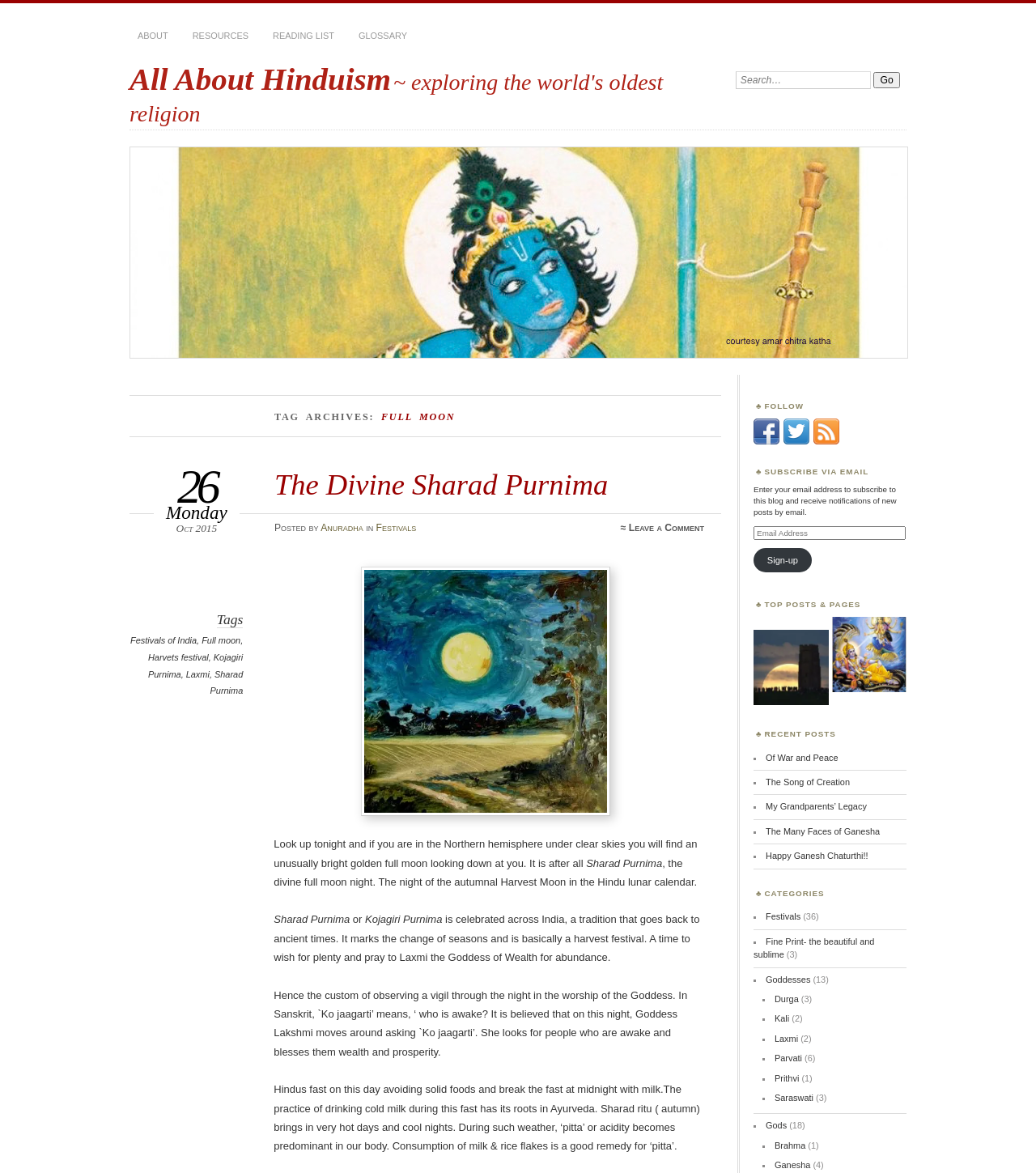What is the name of the Hindu festival celebrated on a full moon night?
Can you give a detailed and elaborate answer to the question?

The webpage mentions 'Sharad Purnima' as the Hindu festival celebrated on a full moon night, which is also known as 'Kojagiri Purnima'.